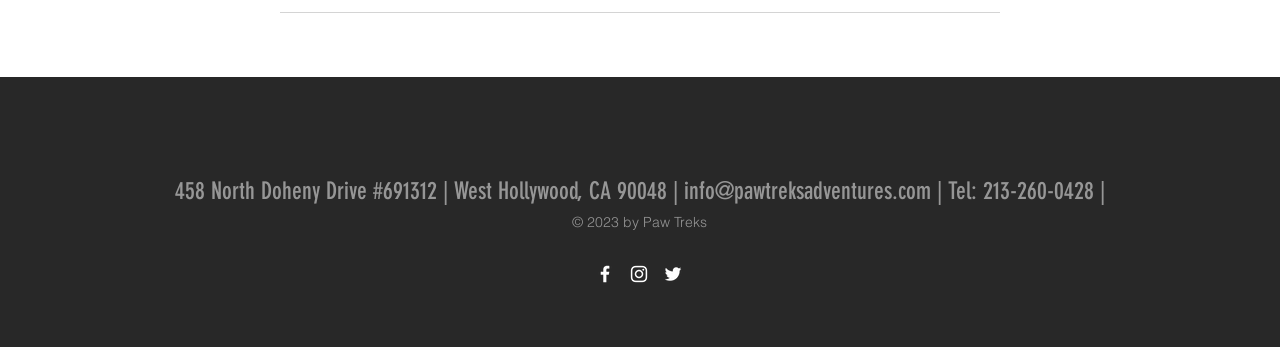Give a concise answer using only one word or phrase for this question:
What is the email address of Paw Treks?

info@pawtreksadventures.com